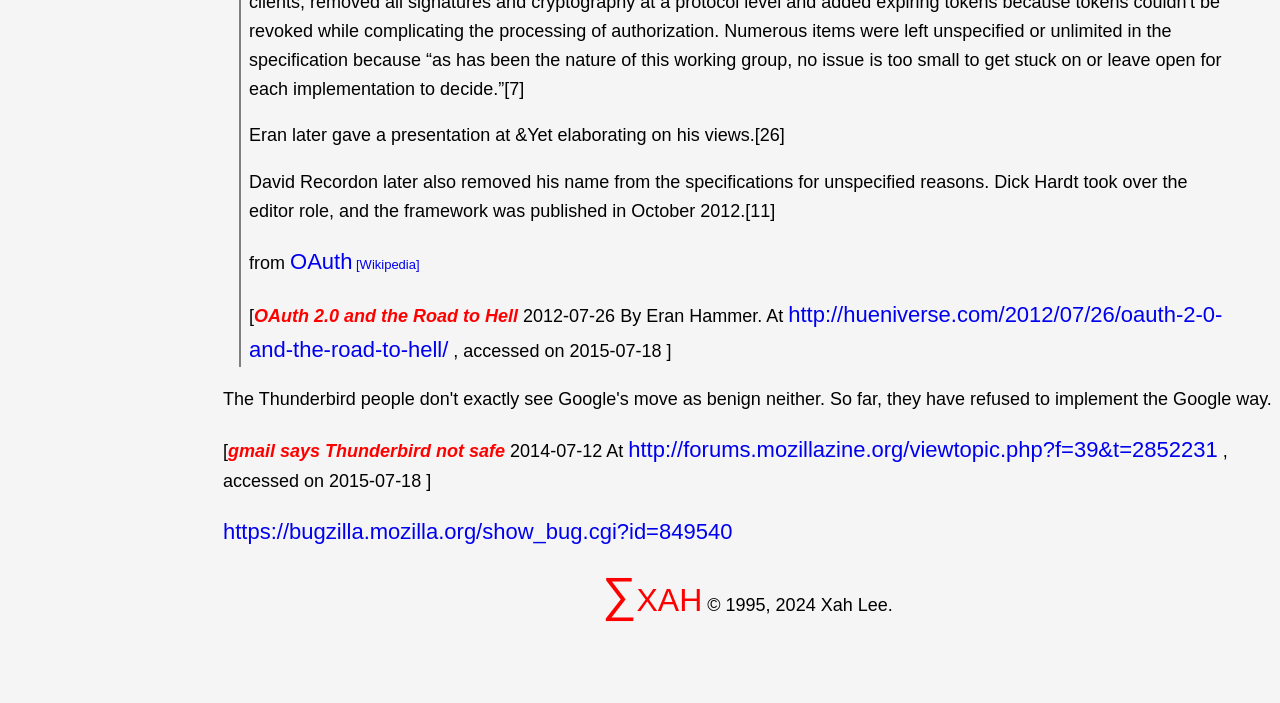Using the elements shown in the image, answer the question comprehensively: Who wrote the article 'OAuth 2.0 and the Road to Hell'?

The author of the article 'OAuth 2.0 and the Road to Hell' is Eran Hammer, which can be seen from the text 'By Eran Hammer' below the article title.